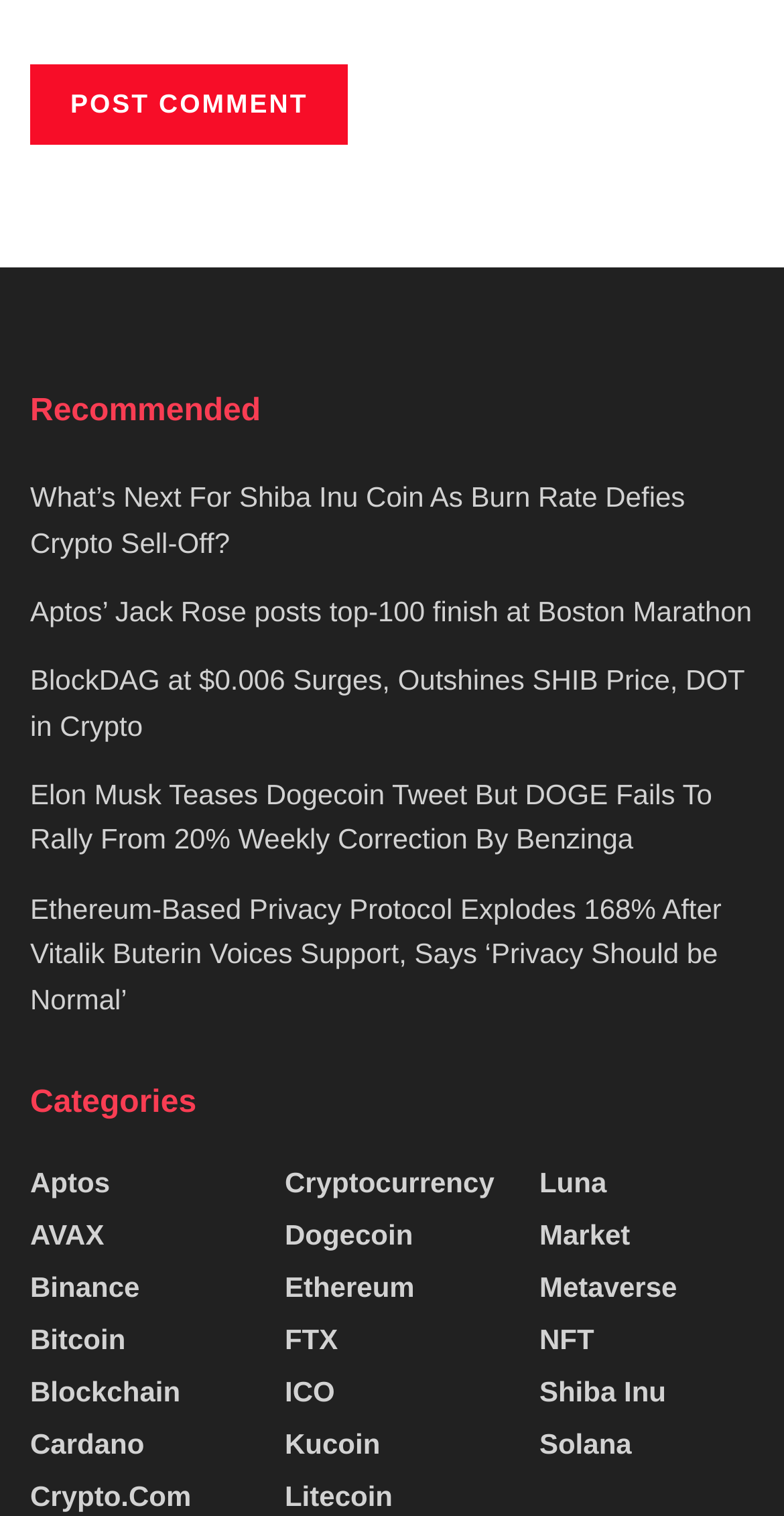Determine the bounding box coordinates of the clickable element necessary to fulfill the instruction: "View the news about Dogecoin". Provide the coordinates as four float numbers within the 0 to 1 range, i.e., [left, top, right, bottom].

[0.363, 0.804, 0.527, 0.825]